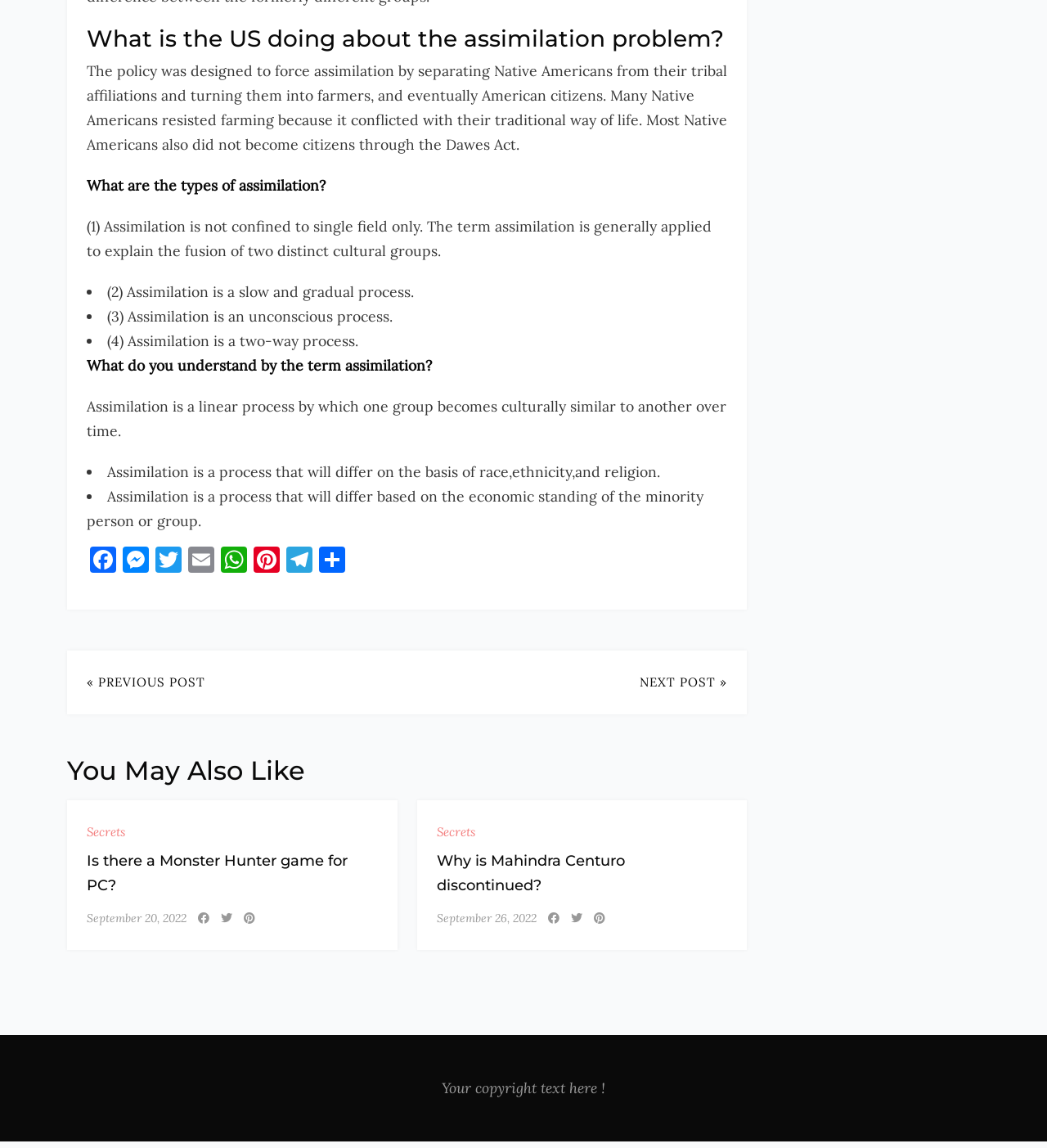Identify the bounding box of the UI element that matches this description: "Why is Mahindra Centuro discontinued?".

[0.417, 0.739, 0.695, 0.782]